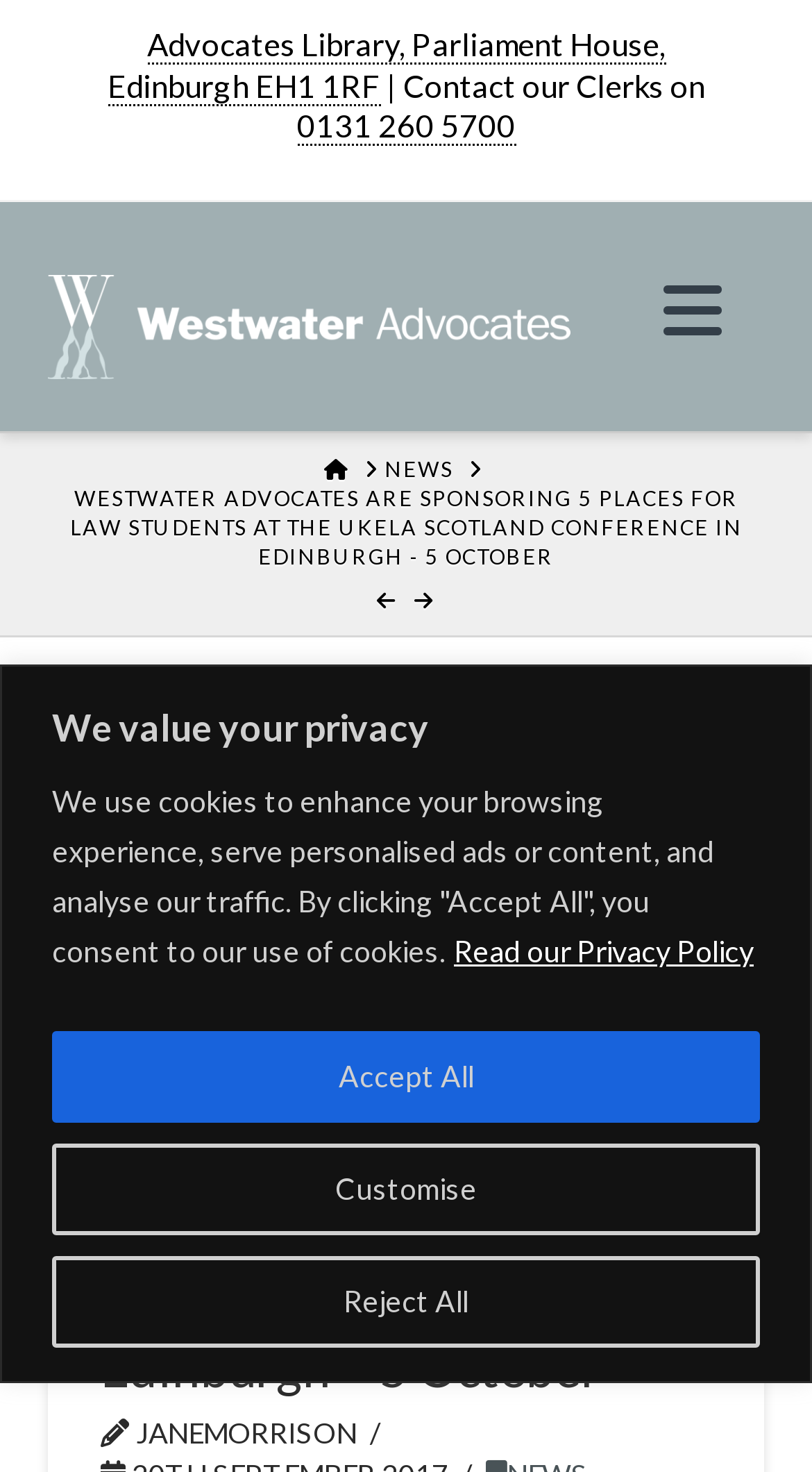Determine the bounding box coordinates for the element that should be clicked to follow this instruction: "Click the link to contact the clerks". The coordinates should be given as four float numbers between 0 and 1, in the format [left, top, right, bottom].

[0.365, 0.072, 0.635, 0.099]